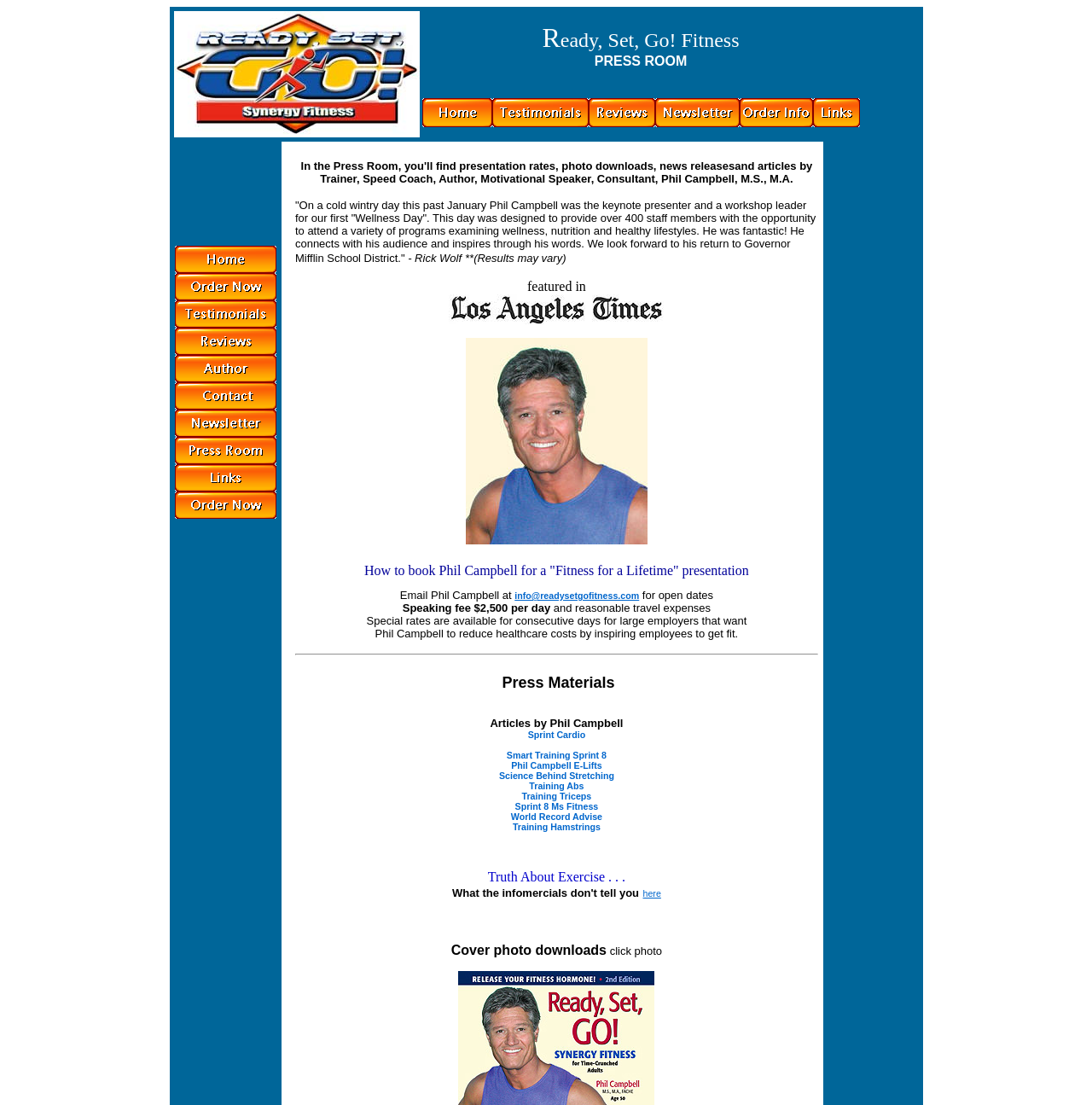Refer to the image and provide an in-depth answer to the question:
What is the name of the fitness program?

Based on the webpage, the name of the fitness program is 'Ready Set Go Fitness' which is mentioned in the title of the webpage and also in the links and images throughout the webpage.